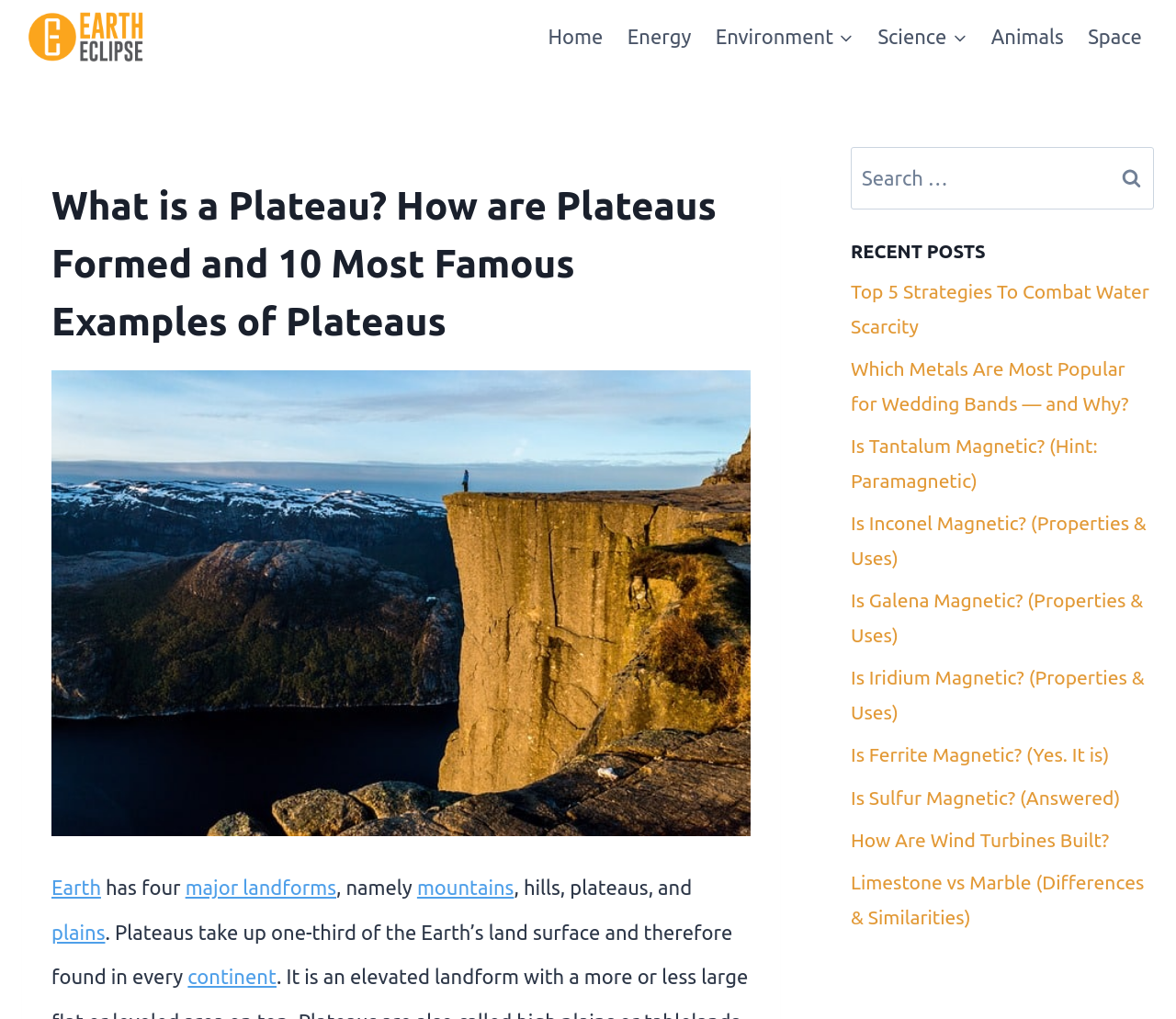Detail the features and information presented on the webpage.

This webpage is about plateaus, providing information on what they are, how they are formed, and examples of famous plateaus. At the top left corner, there is a link to "Earth Eclipse" accompanied by an image with the same name. Below this, there is a primary navigation menu with links to "Home", "Energy", "Environment", "Science", "Animals", and "Space". 

The main content of the webpage starts with a header that reads "What is a Plateau? How are Plateaus Formed and 10 Most Famous Examples of Plateaus". Below this header, there is an image of a plateau, specifically Preikestolen in Norway. 

The text content begins with a description of plateaus, stating that they are one of the four major landforms, along with mountains, hills, and plains. It also mentions that plateaus cover one-third of the Earth's land surface and can be found on every continent. 

On the right side of the webpage, there is a search bar with a button labeled "Search". Below this, there is a section titled "RECENT POSTS" that lists 10 links to various articles, including topics such as water scarcity, wedding bands, and the properties of different metals.